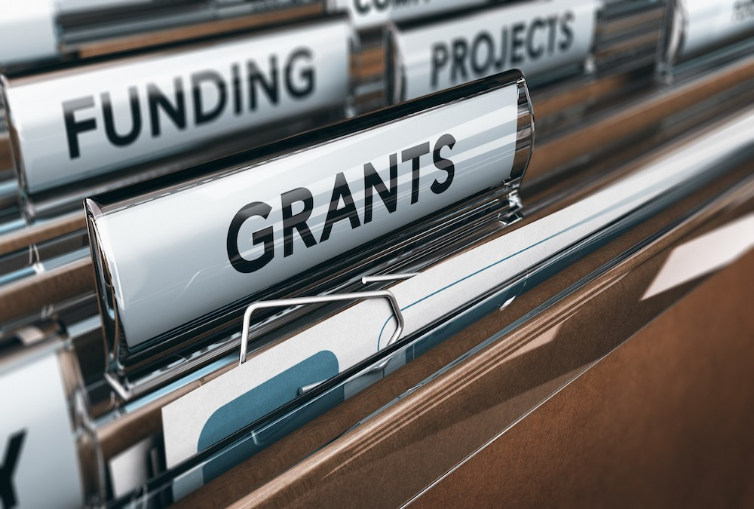Elaborate on all the key elements and details present in the image.

The image captures a close-up view of a neatly organized set of file folders within a filing cabinet. Prominently displayed in the foreground is a labeled tab reading "GRANTS," indicating a focus on funding opportunities. Surrounding this tab are other labeled folders, including "FUNDING" and "PROJECTS," suggesting a systematic approach to managing various aspects of financial support and initiatives. This visual representation emphasizes the importance of maintaining clarity and organization in paperwork related to grant applications and funding management, highlighting a structured method for addressing financial resources within an administrative or organizational context.